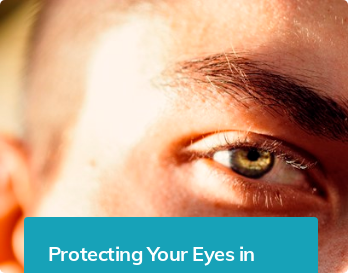What is the purpose of the bold caption?
Kindly offer a detailed explanation using the data available in the image.

The bold caption 'Protecting Your Eyes in' is placed below the image, which suggests that its purpose is to highlight the importance of eye safety and health, particularly in the context of UV radiation risks from the sun.